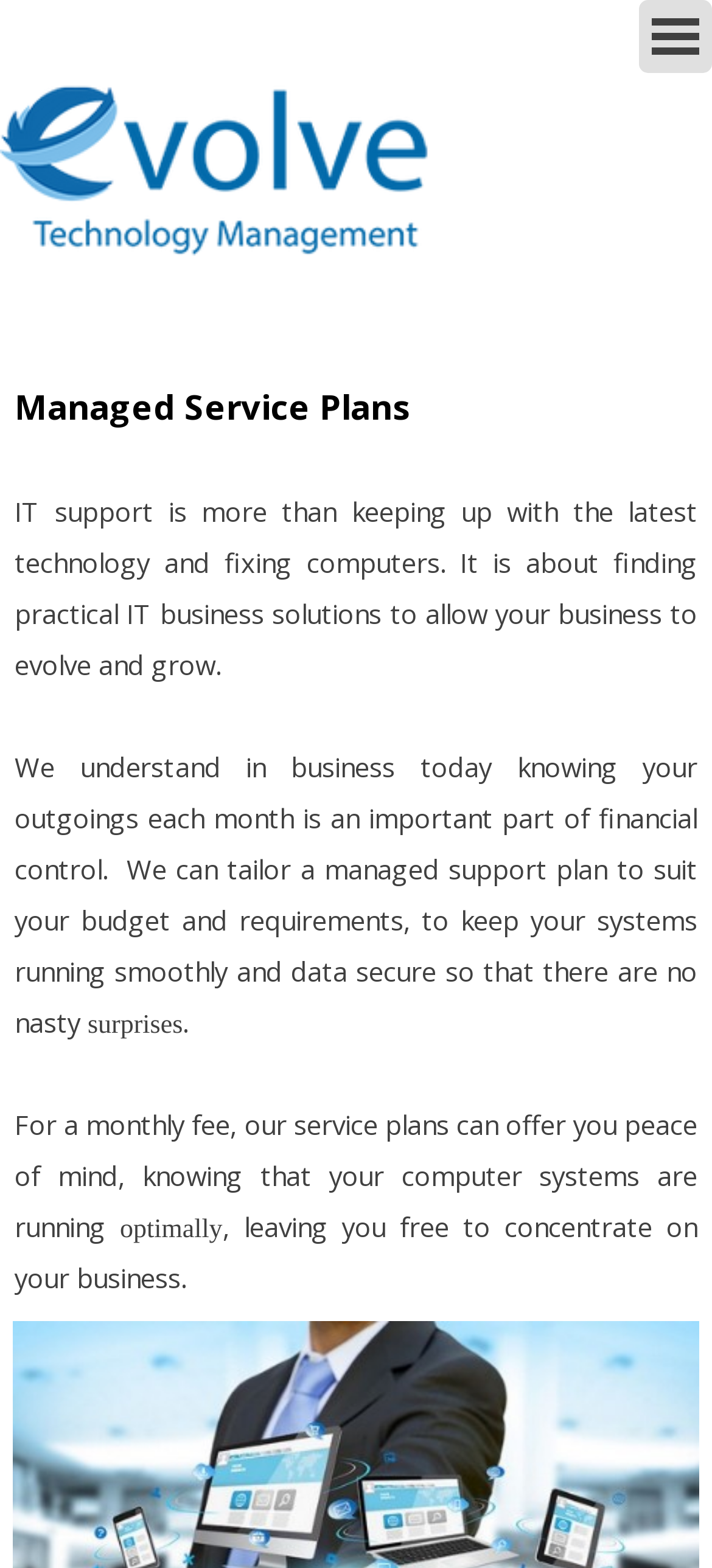What is the main purpose of Evolve's managed support plan?
Please answer the question with a detailed and comprehensive explanation.

Based on the webpage content, it is clear that Evolve's managed support plan is designed to provide IT business solutions that allow businesses to evolve and grow. The plan is tailored to suit the budget and requirements of the business, ensuring that systems run smoothly and data is secure, thereby avoiding any nasty surprises.